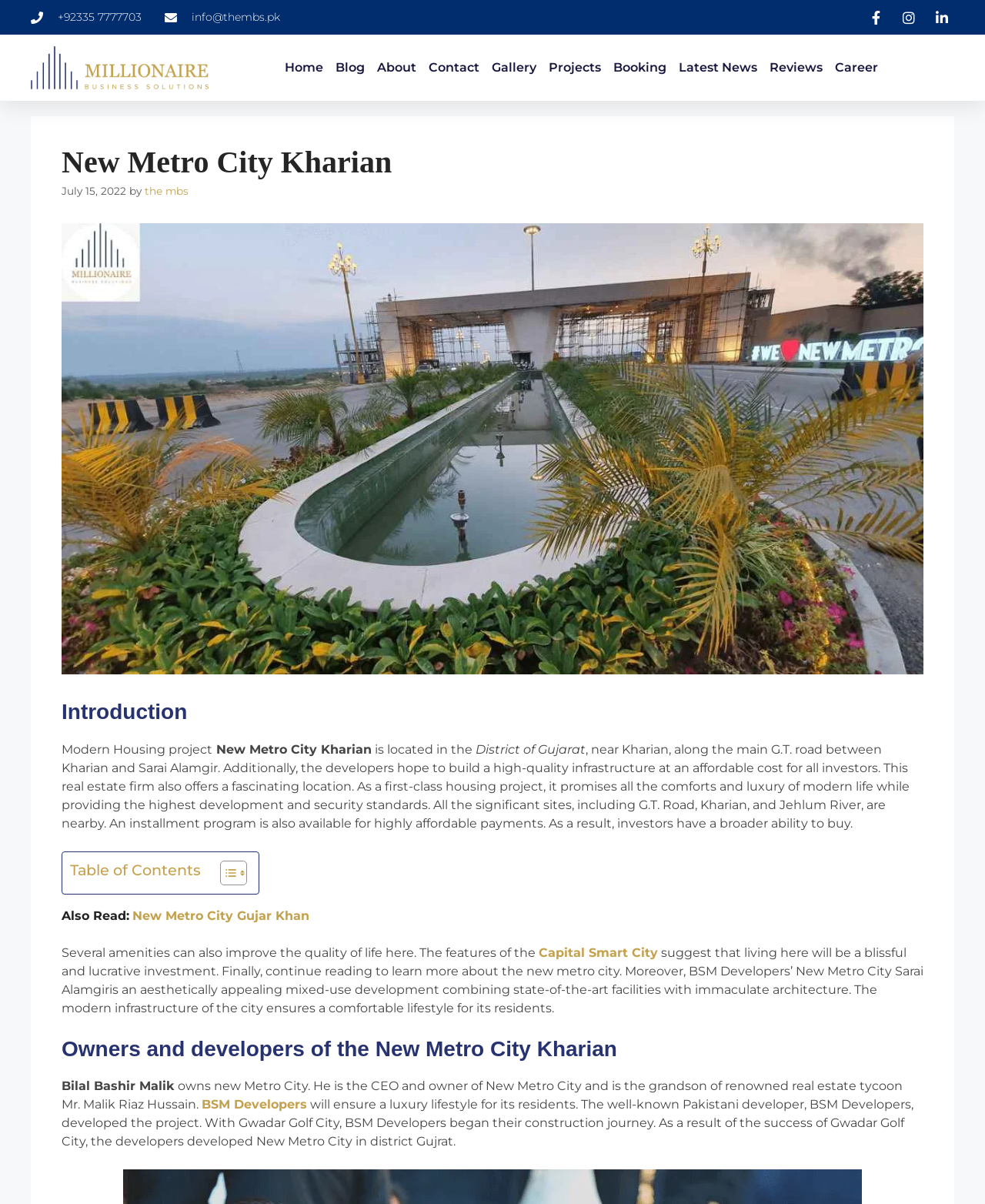What is the name of the developer of New Metro City?
Please provide a single word or phrase as the answer based on the screenshot.

BSM Developers